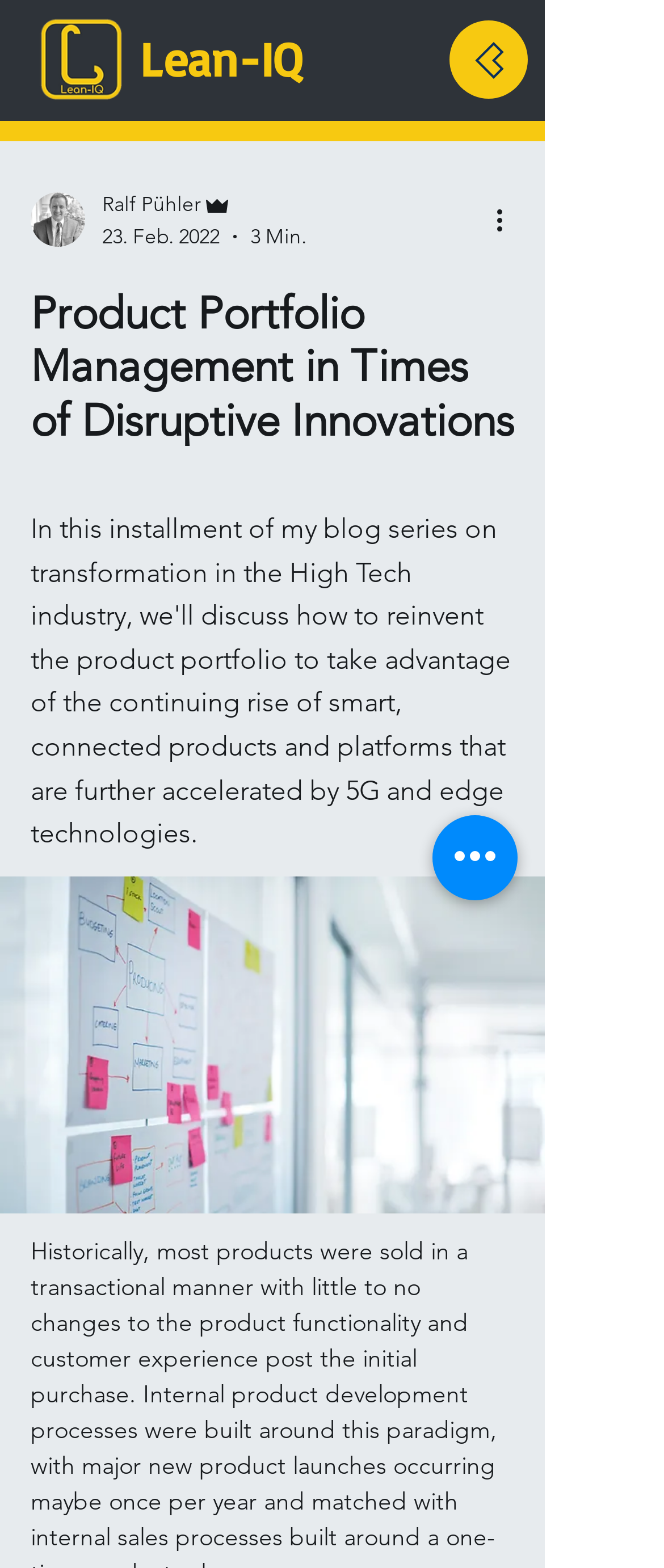Given the element description: "aria-label="More actions"", predict the bounding box coordinates of the UI element it refers to, using four float numbers between 0 and 1, i.e., [left, top, right, bottom].

[0.738, 0.127, 0.8, 0.153]